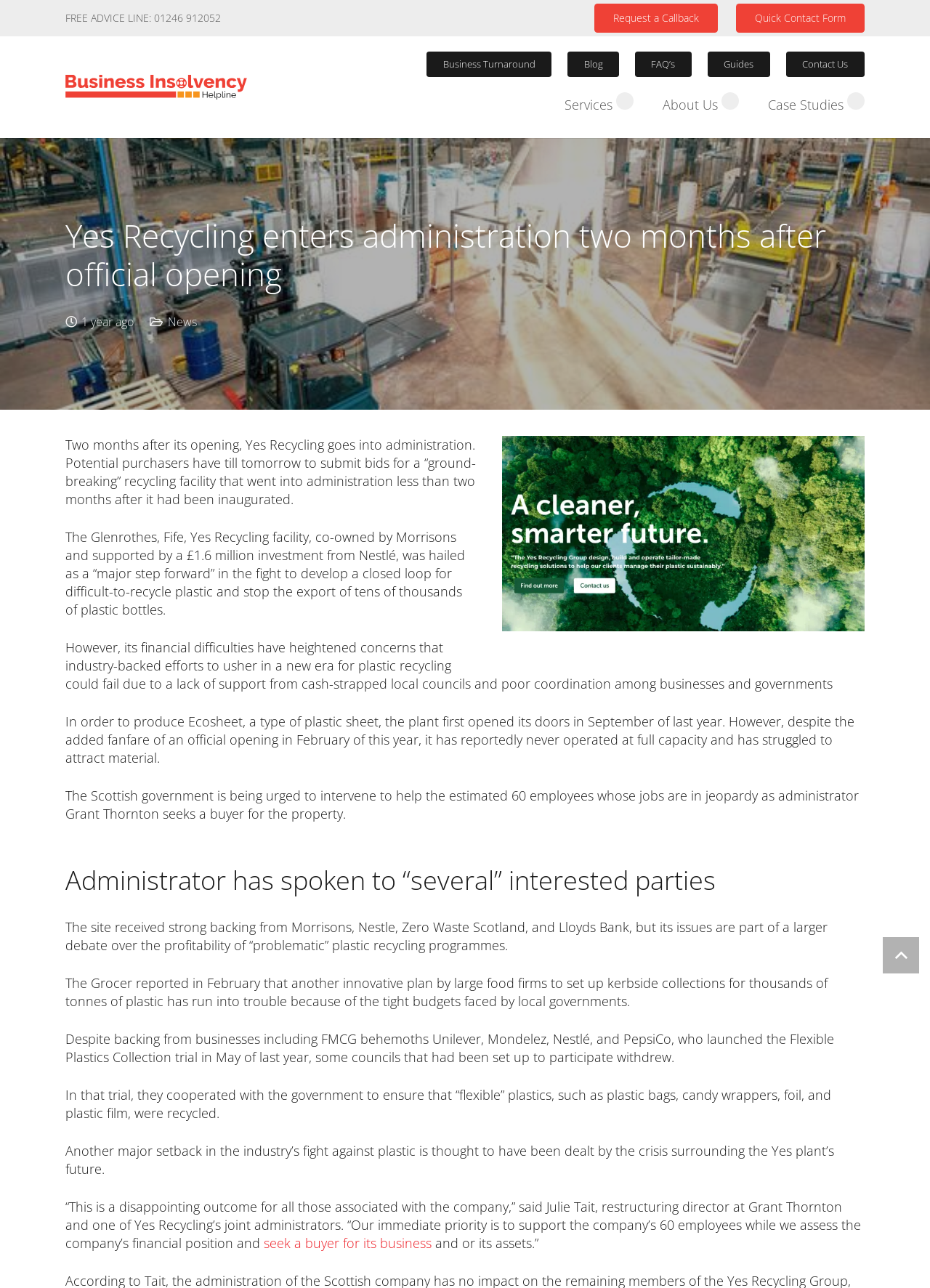What is the date of the news article?
Please give a detailed answer to the question using the information shown in the image.

I found the date of the news article by looking at the time element with the content '5 May 2023 at 07:23:18 UTC' which is located below the main heading.